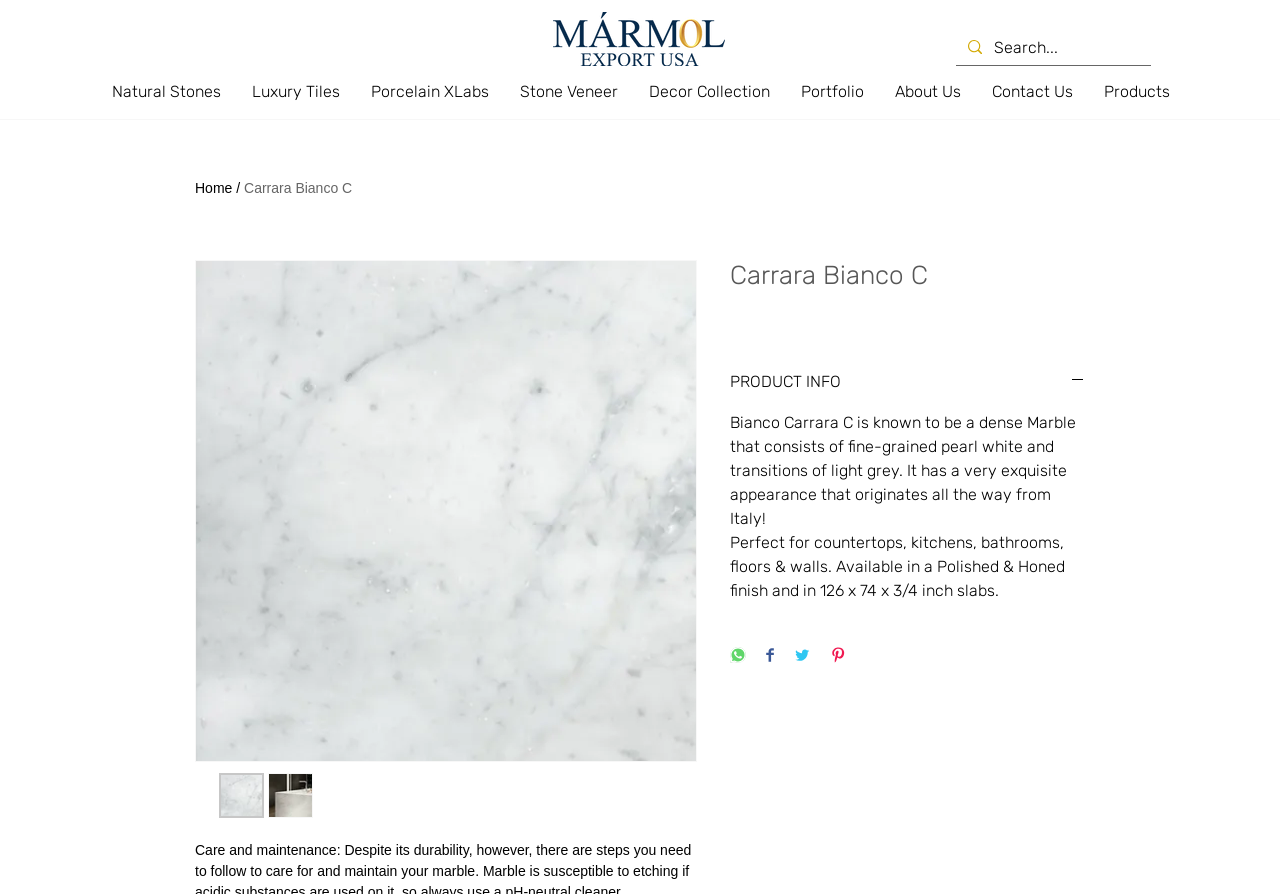What type of stone is Carrara Bianco C?
Kindly answer the question with as much detail as you can.

Based on the webpage, Carrara Bianco C is described as a dense Marble that consists of fine-grained pearl white and transitions of light grey, which indicates that it is a type of marble.